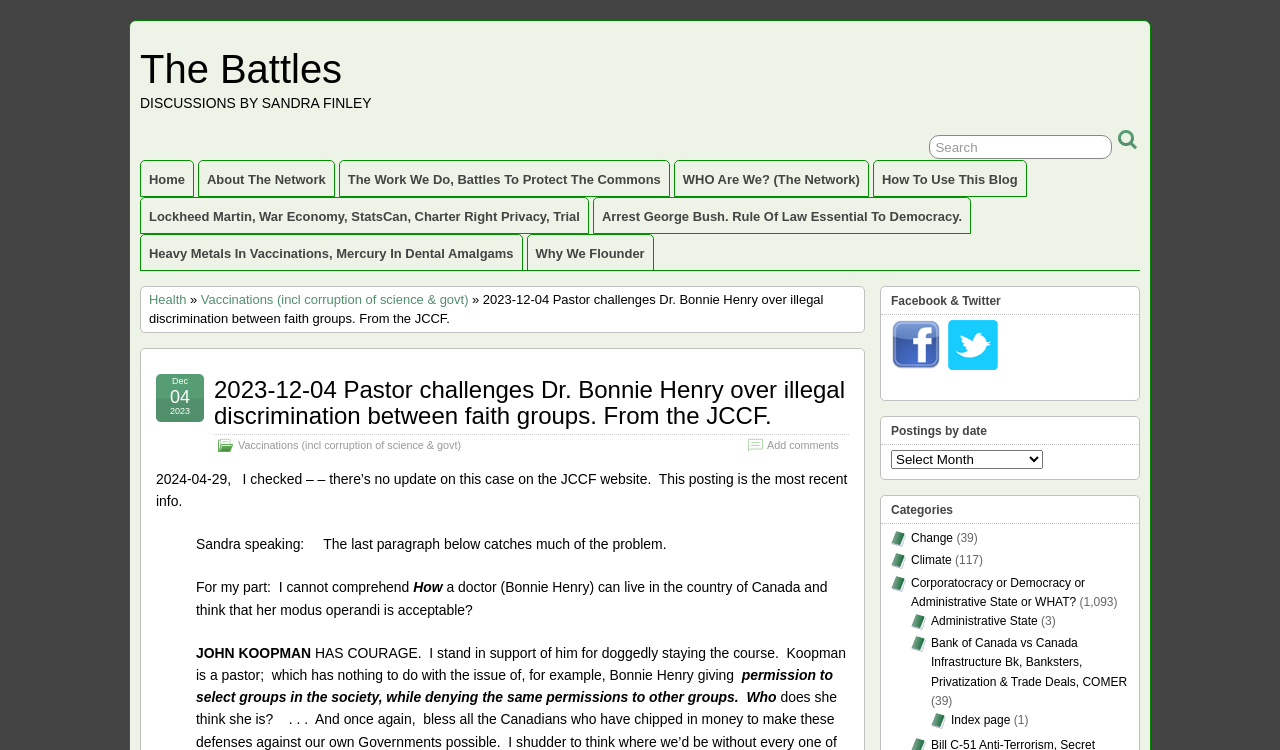Find the bounding box coordinates of the clickable region needed to perform the following instruction: "View postings by date". The coordinates should be provided as four float numbers between 0 and 1, i.e., [left, top, right, bottom].

[0.696, 0.6, 0.815, 0.625]